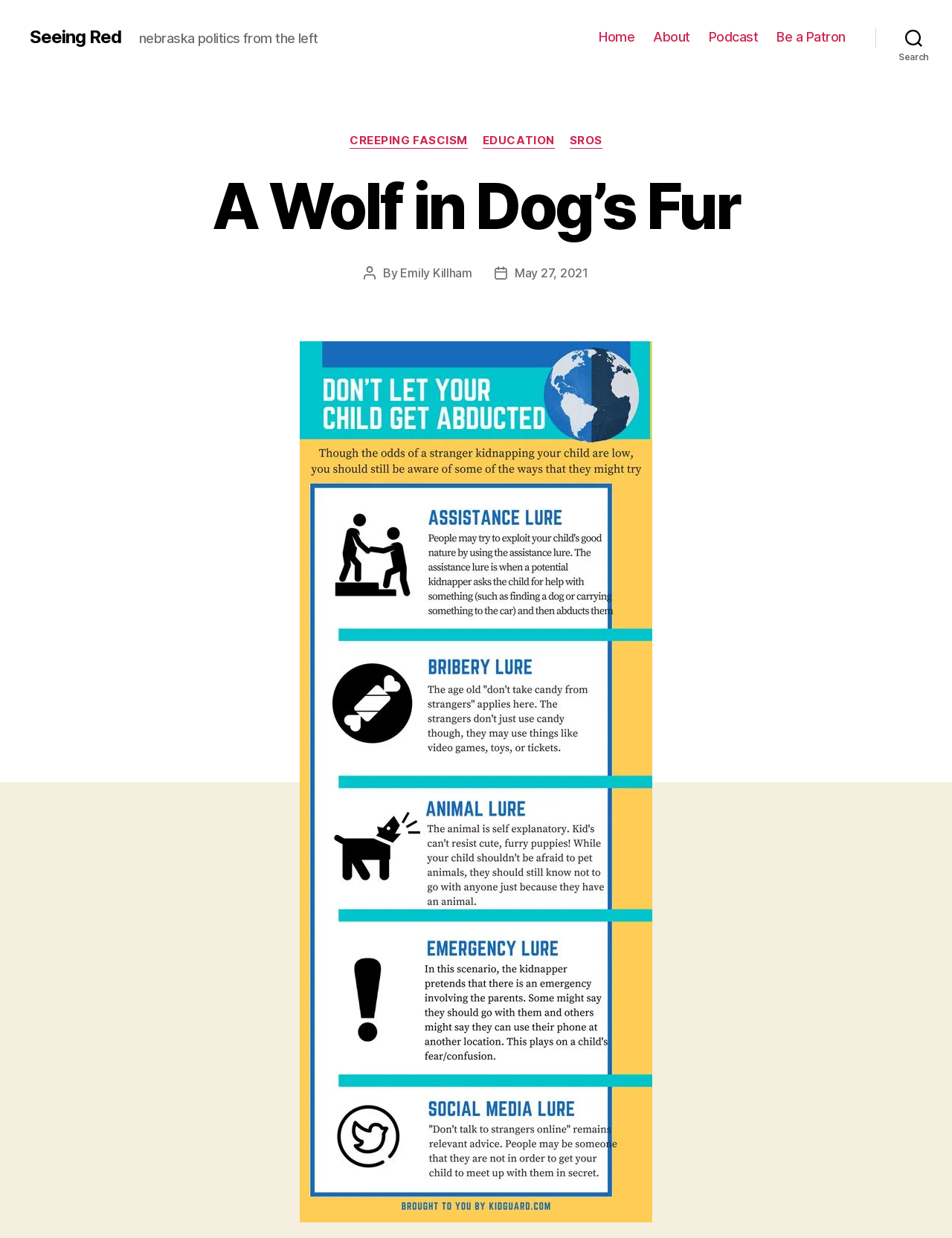What is the category of the post 'CREEPING FASCISM'?
Can you provide a detailed and comprehensive answer to the question?

I found the answer by looking at the section that lists categories, where 'CREEPING FASCISM' is one of the options.